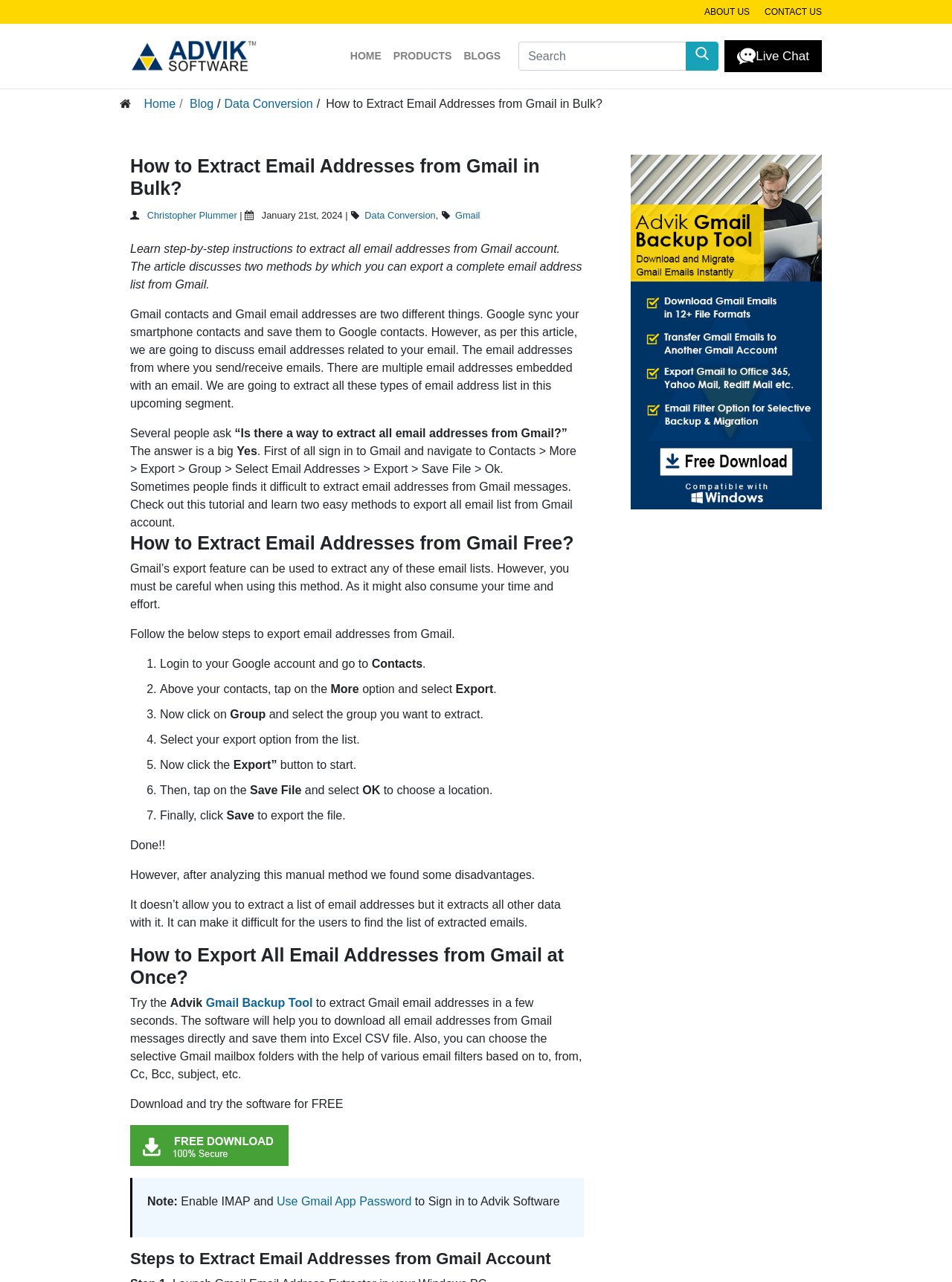Please identify the primary heading of the webpage and give its text content.

How to Extract Email Addresses from Gmail in Bulk?